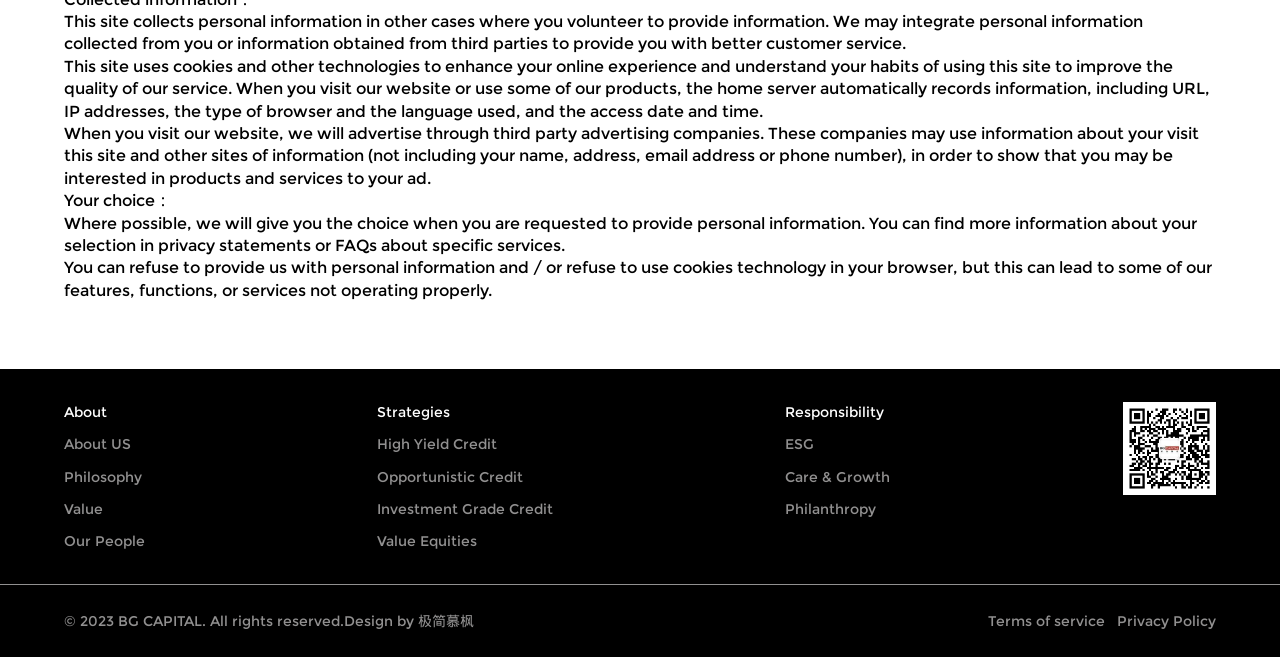Given the element description: "About US", predict the bounding box coordinates of this UI element. The coordinates must be four float numbers between 0 and 1, given as [left, top, right, bottom].

[0.05, 0.663, 0.102, 0.69]